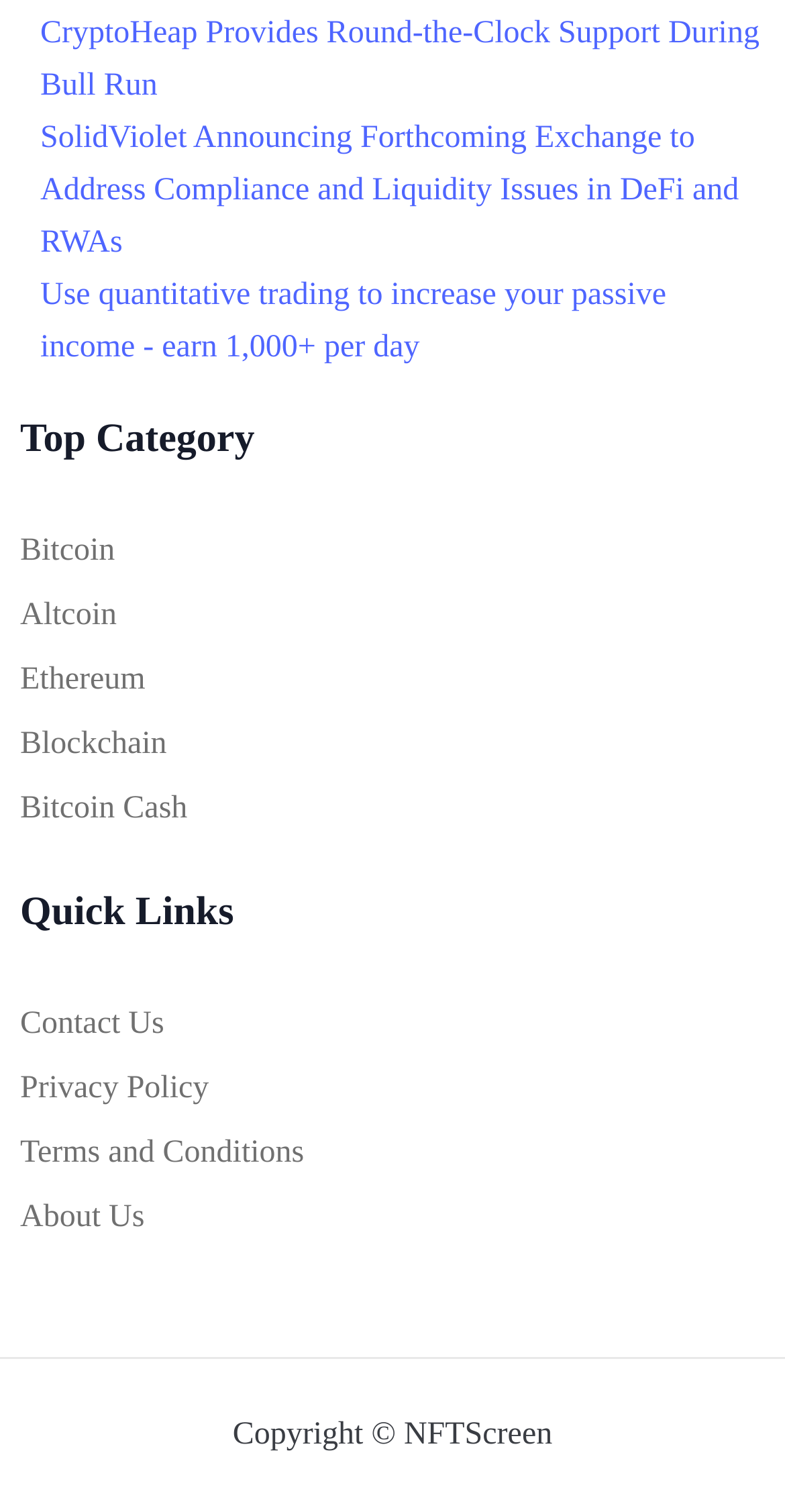Highlight the bounding box coordinates of the element that should be clicked to carry out the following instruction: "Read the 'Terms and Conditions'". The coordinates must be given as four float numbers ranging from 0 to 1, i.e., [left, top, right, bottom].

[0.026, 0.746, 0.387, 0.78]